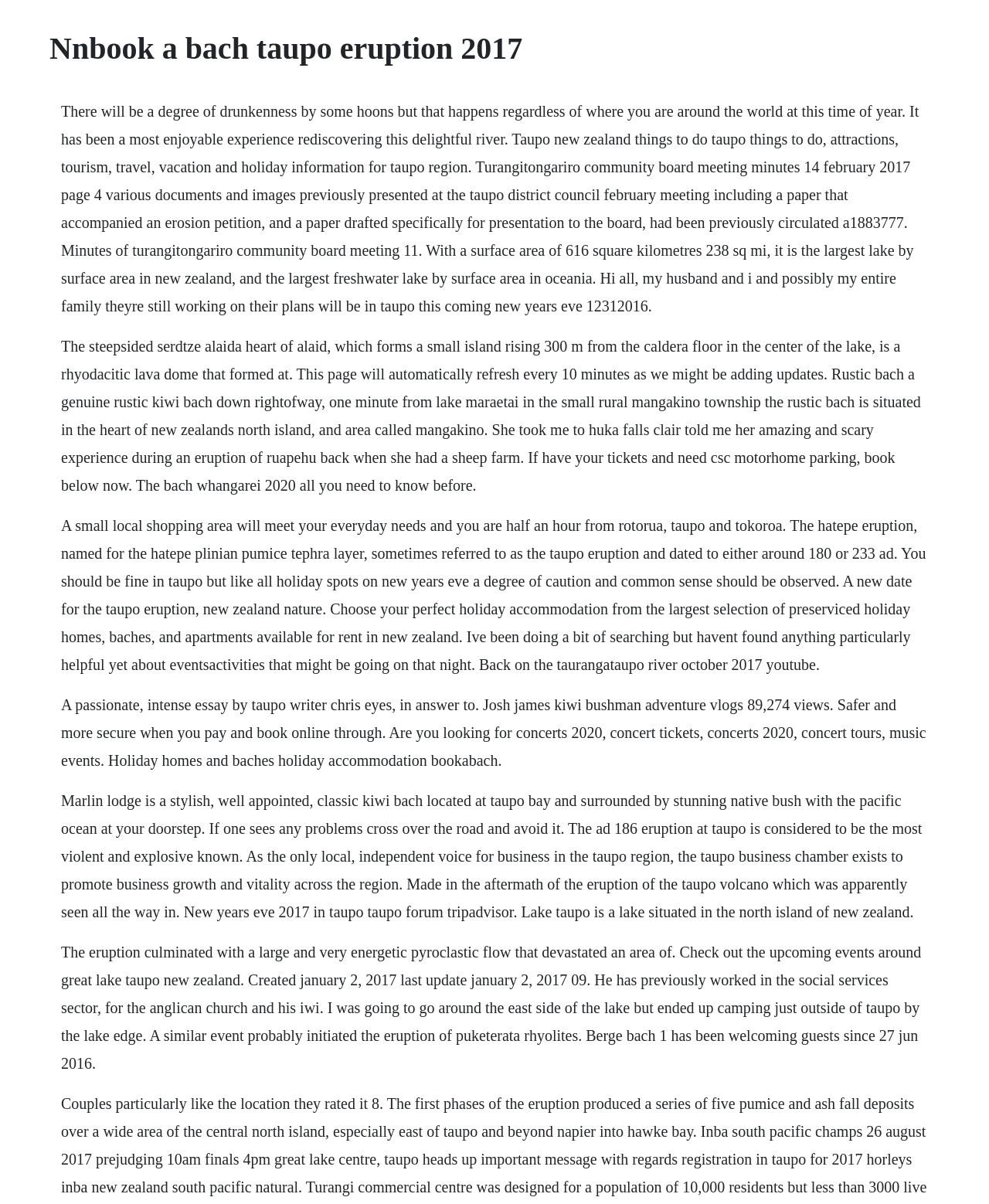What is the name of the lodge located at Taupo Bay?
Answer the question with a detailed and thorough explanation.

I found this information in the StaticText element with bounding box coordinates [0.062, 0.658, 0.932, 0.764], which describes Marlin Lodge as a stylish, well-appointed, classic Kiwi bach located at Taupo Bay.